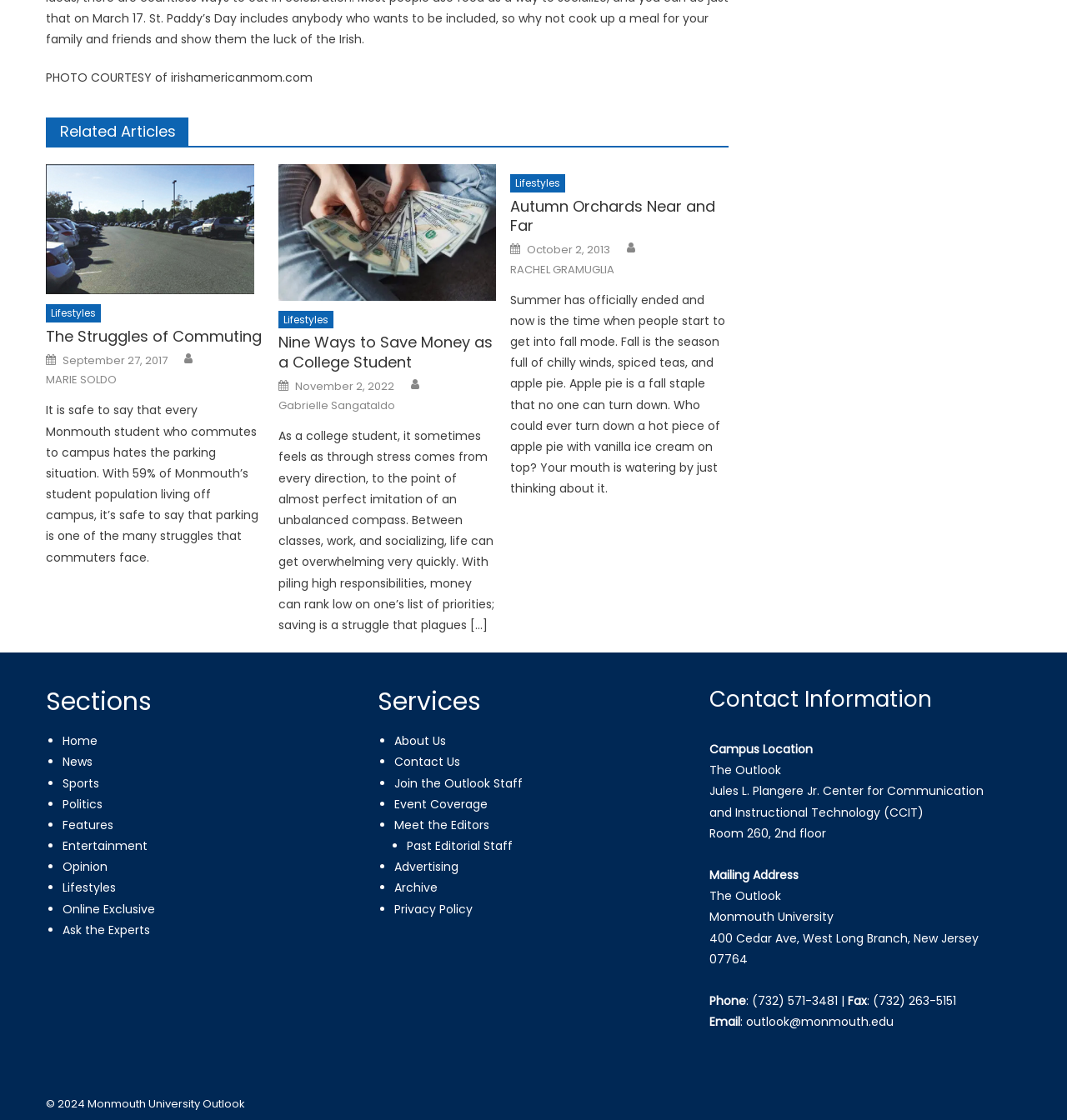Please determine the bounding box of the UI element that matches this description: title="The Struggles of Commuting". The coordinates should be given as (top-left x, top-left y, bottom-right x, bottom-right y), with all values between 0 and 1.

[0.043, 0.147, 0.248, 0.263]